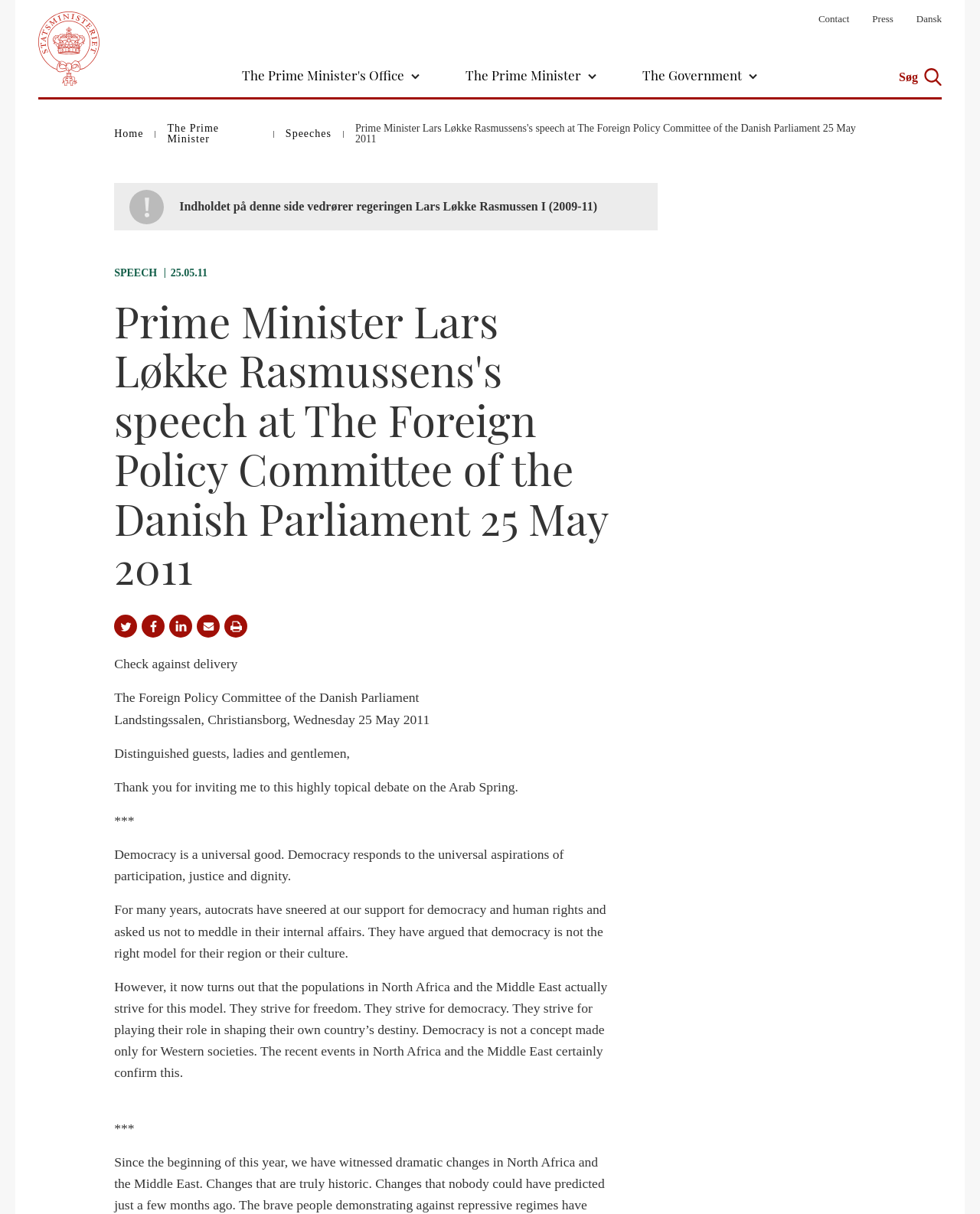Identify the bounding box coordinates of the clickable section necessary to follow the following instruction: "Navigate to the next page". The coordinates should be presented as four float numbers from 0 to 1, i.e., [left, top, right, bottom].

None